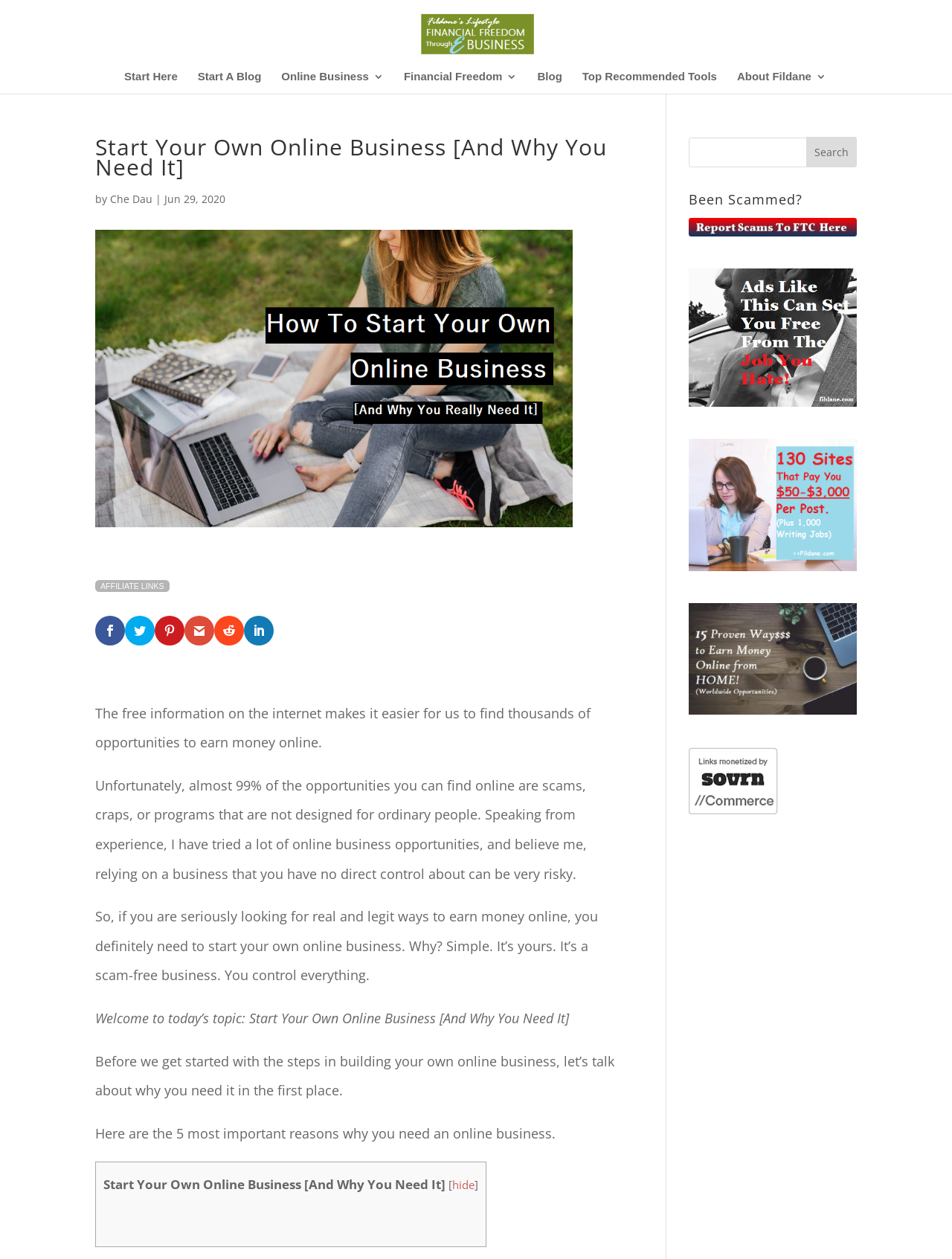Answer the following in one word or a short phrase: 
What is the author of the article?

Che Dau